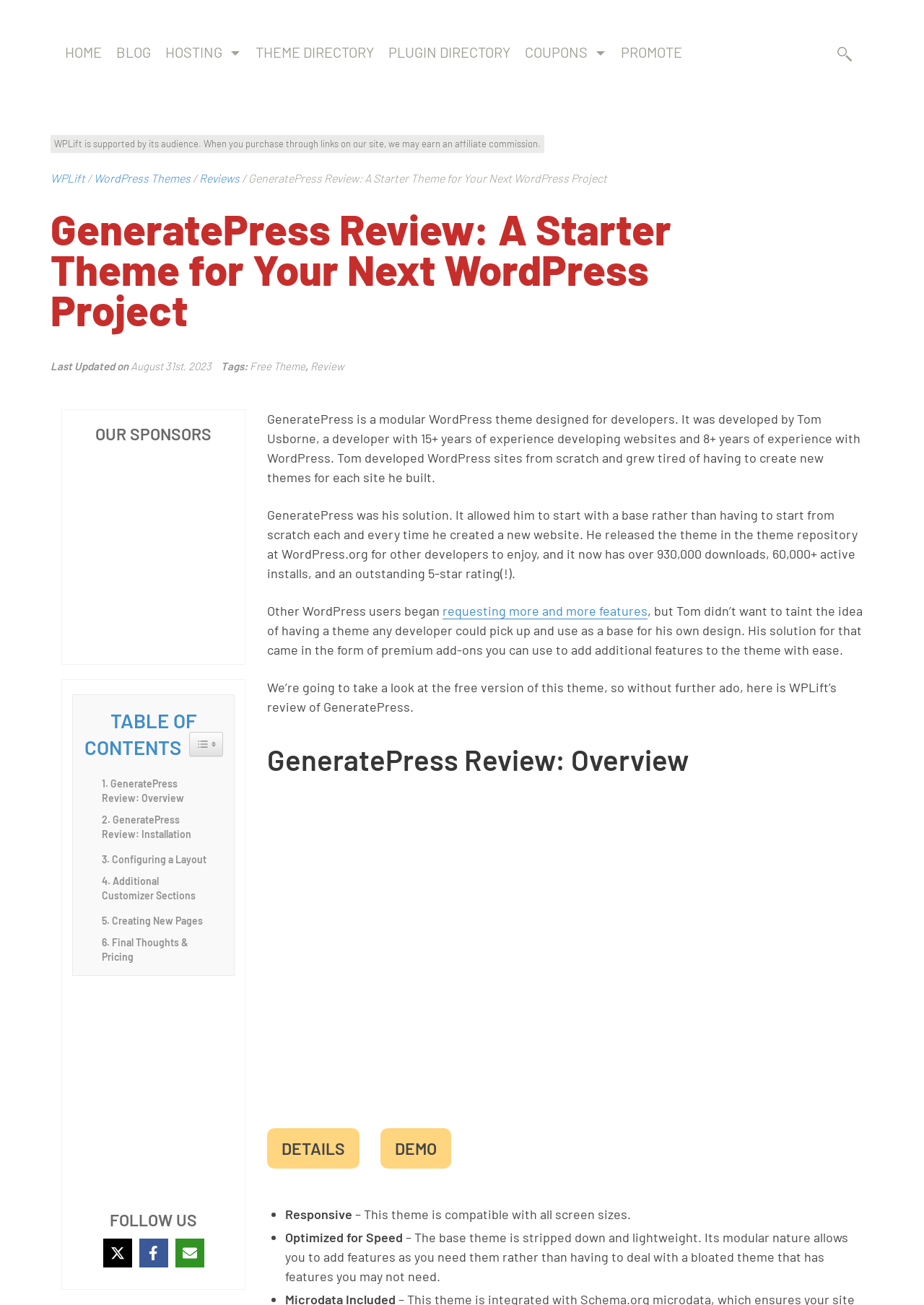Highlight the bounding box coordinates of the region I should click on to meet the following instruction: "Toggle TABLE OF CONTENTS".

[0.205, 0.561, 0.241, 0.58]